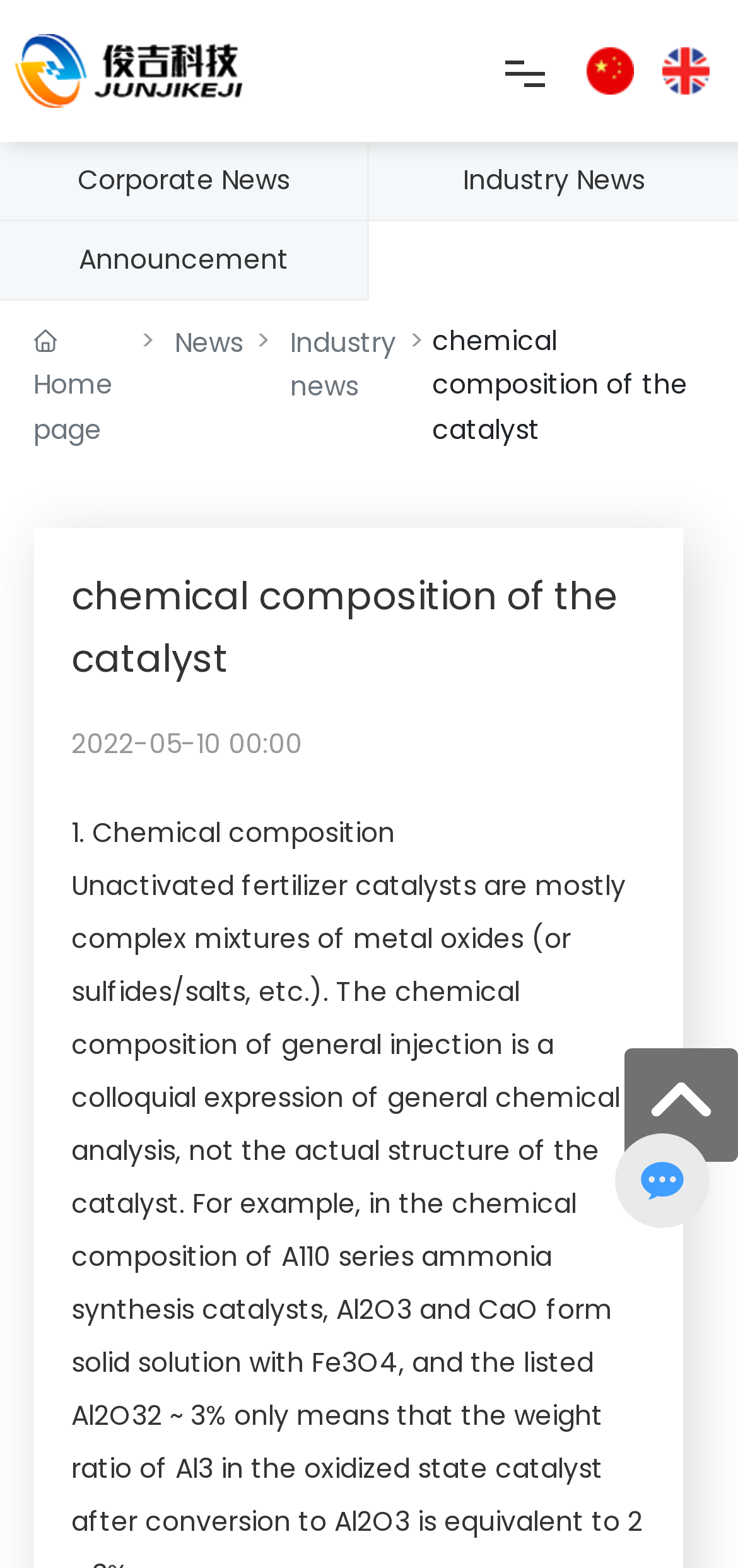Identify the bounding box coordinates of the section that should be clicked to achieve the task described: "Visit the About Us page".

[0.038, 0.164, 0.913, 0.237]